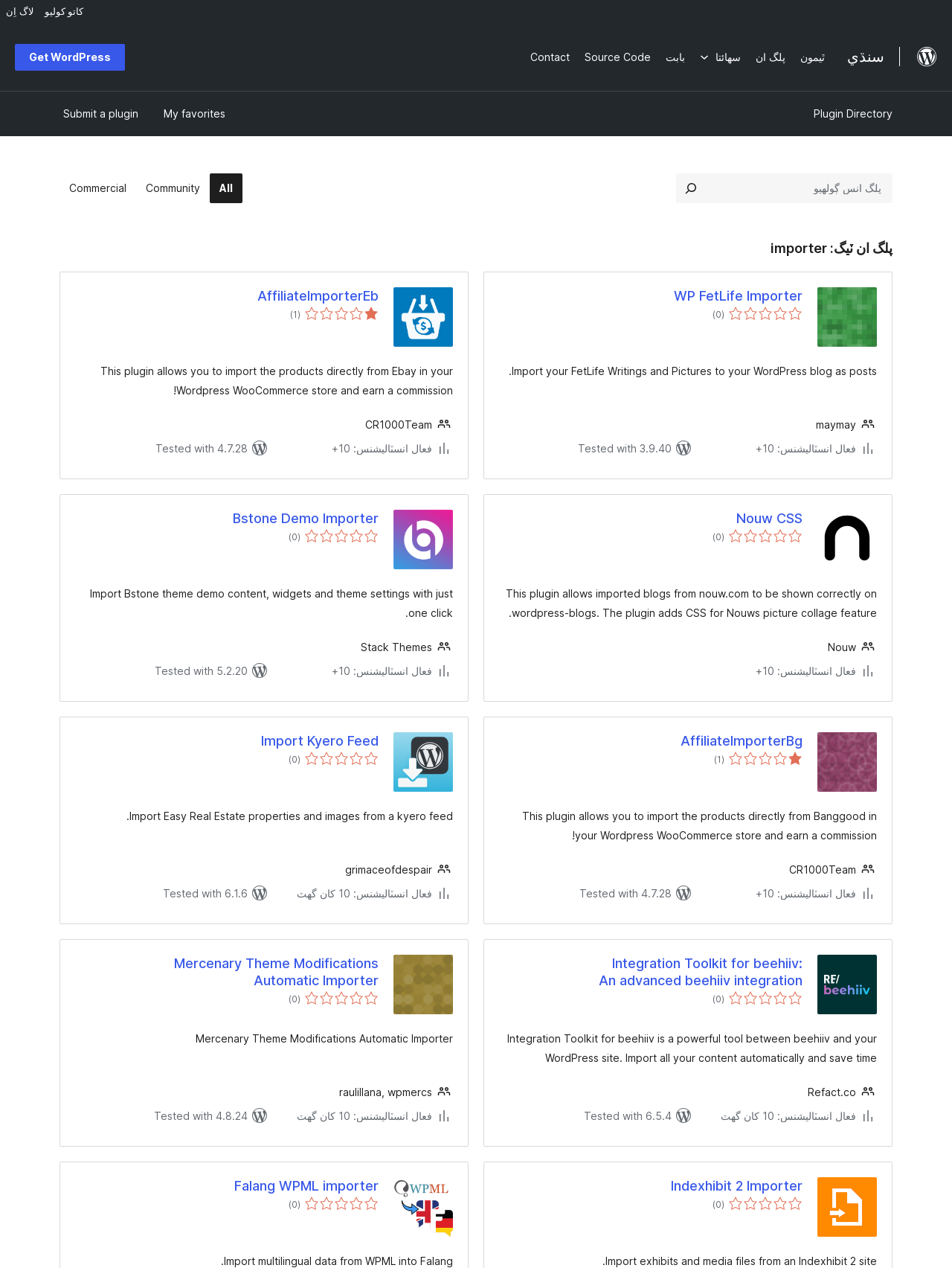Pinpoint the bounding box coordinates of the clickable area necessary to execute the following instruction: "Report a new vulnerability". The coordinates should be given as four float numbers between 0 and 1, namely [left, top, right, bottom].

None